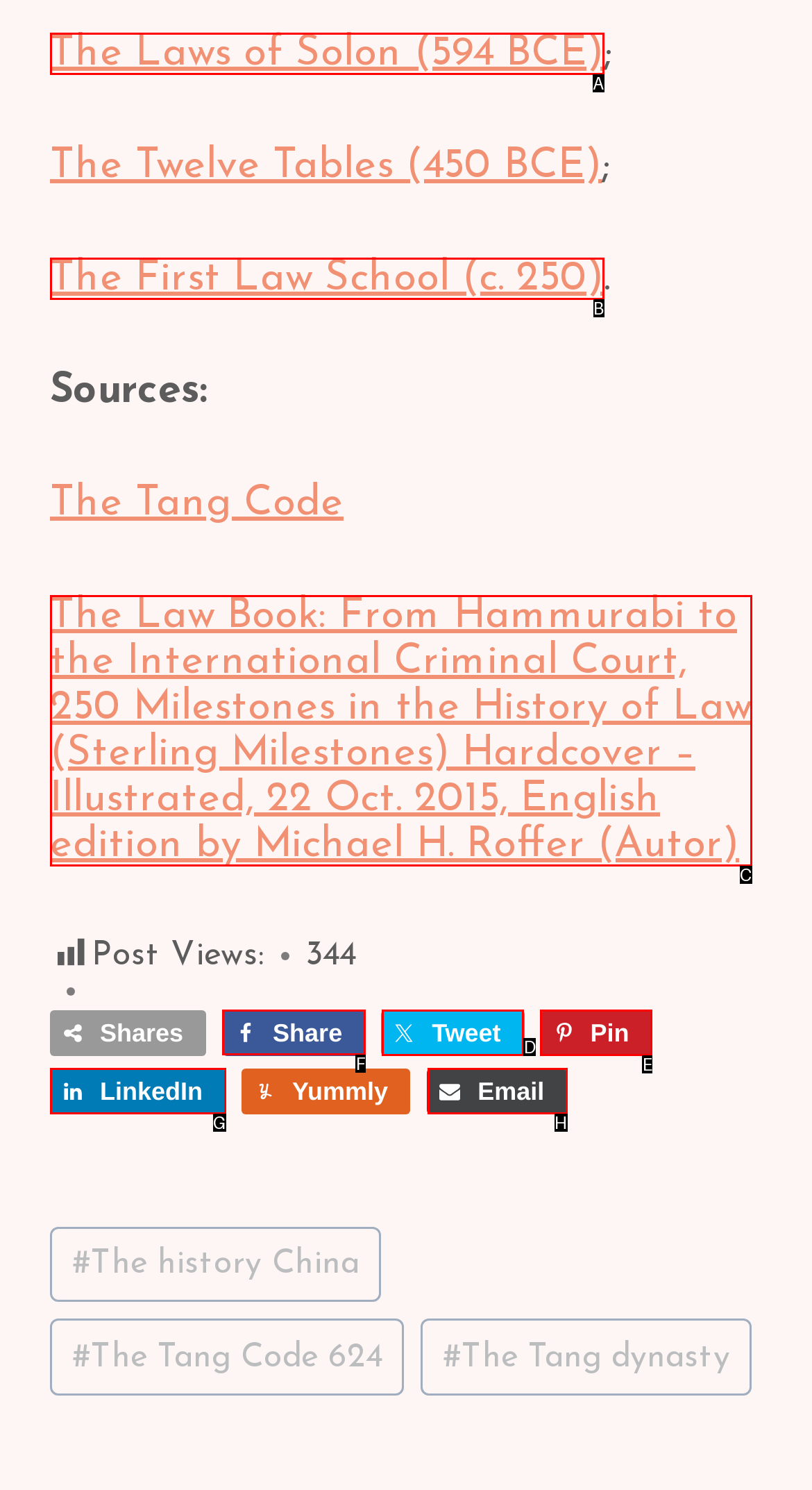Choose the letter of the element that should be clicked to complete the task: Open the main menu
Answer with the letter from the possible choices.

None